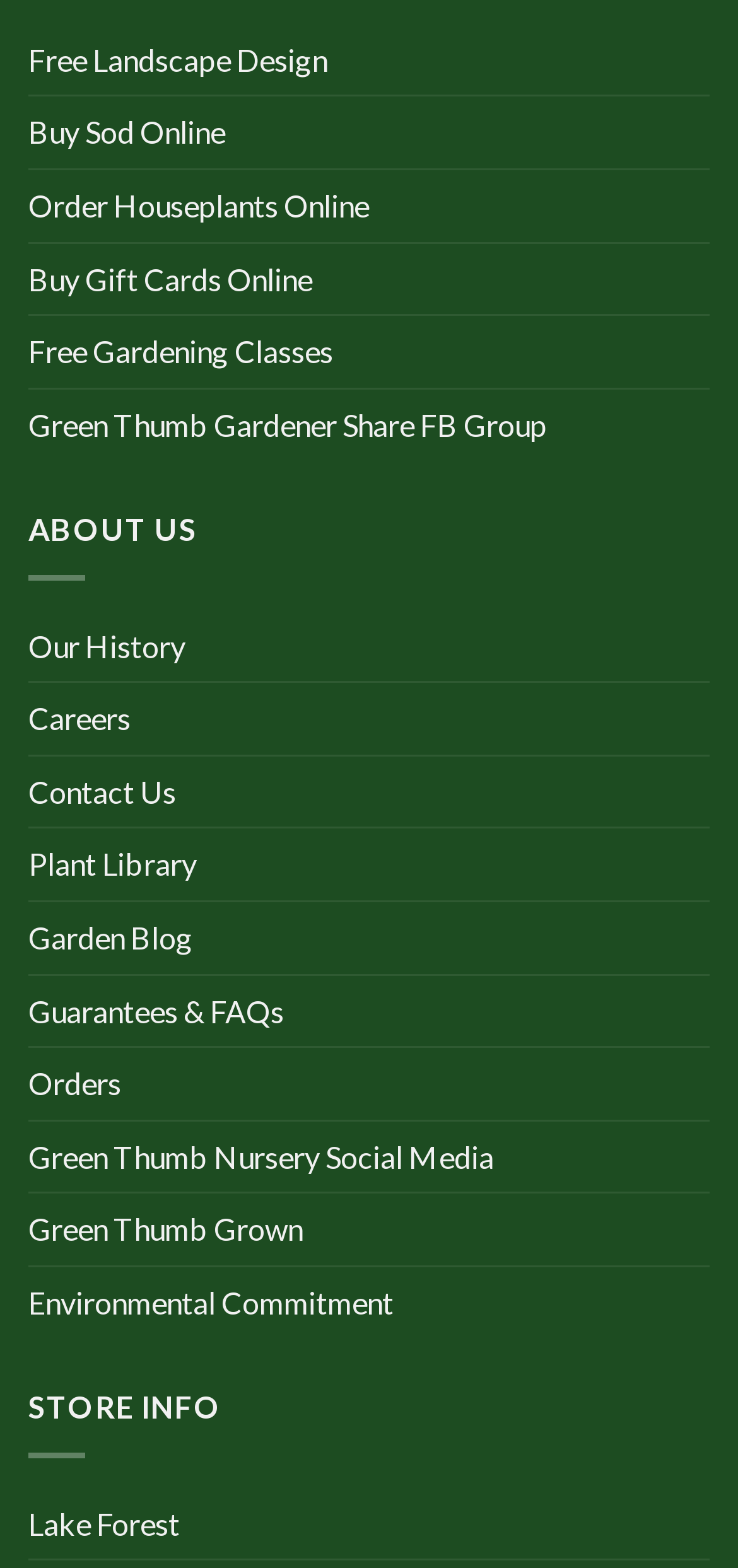Determine the bounding box coordinates of the area to click in order to meet this instruction: "Click on Free Landscape Design".

[0.038, 0.015, 0.444, 0.061]